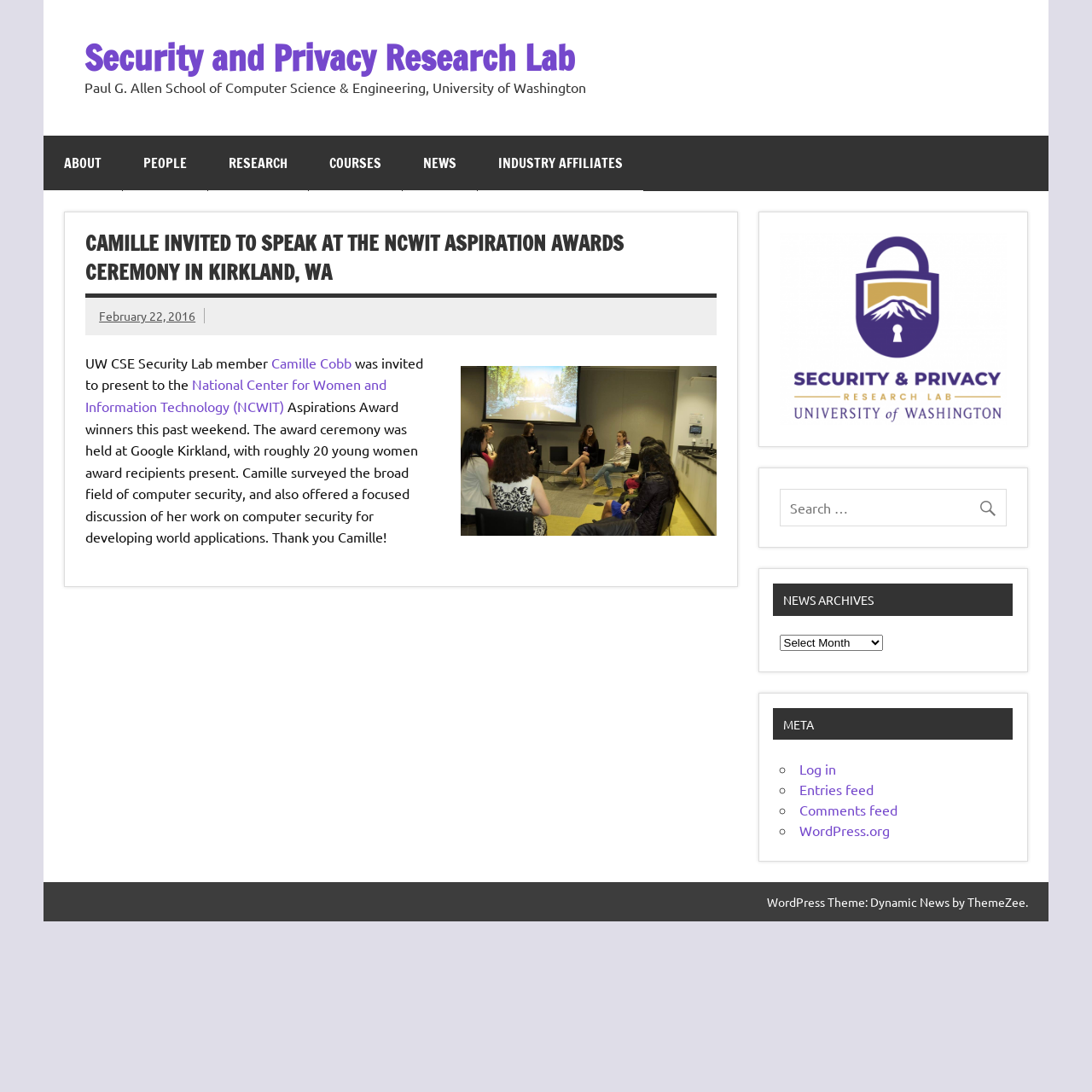Identify the coordinates of the bounding box for the element that must be clicked to accomplish the instruction: "Search for something".

[0.714, 0.448, 0.922, 0.482]